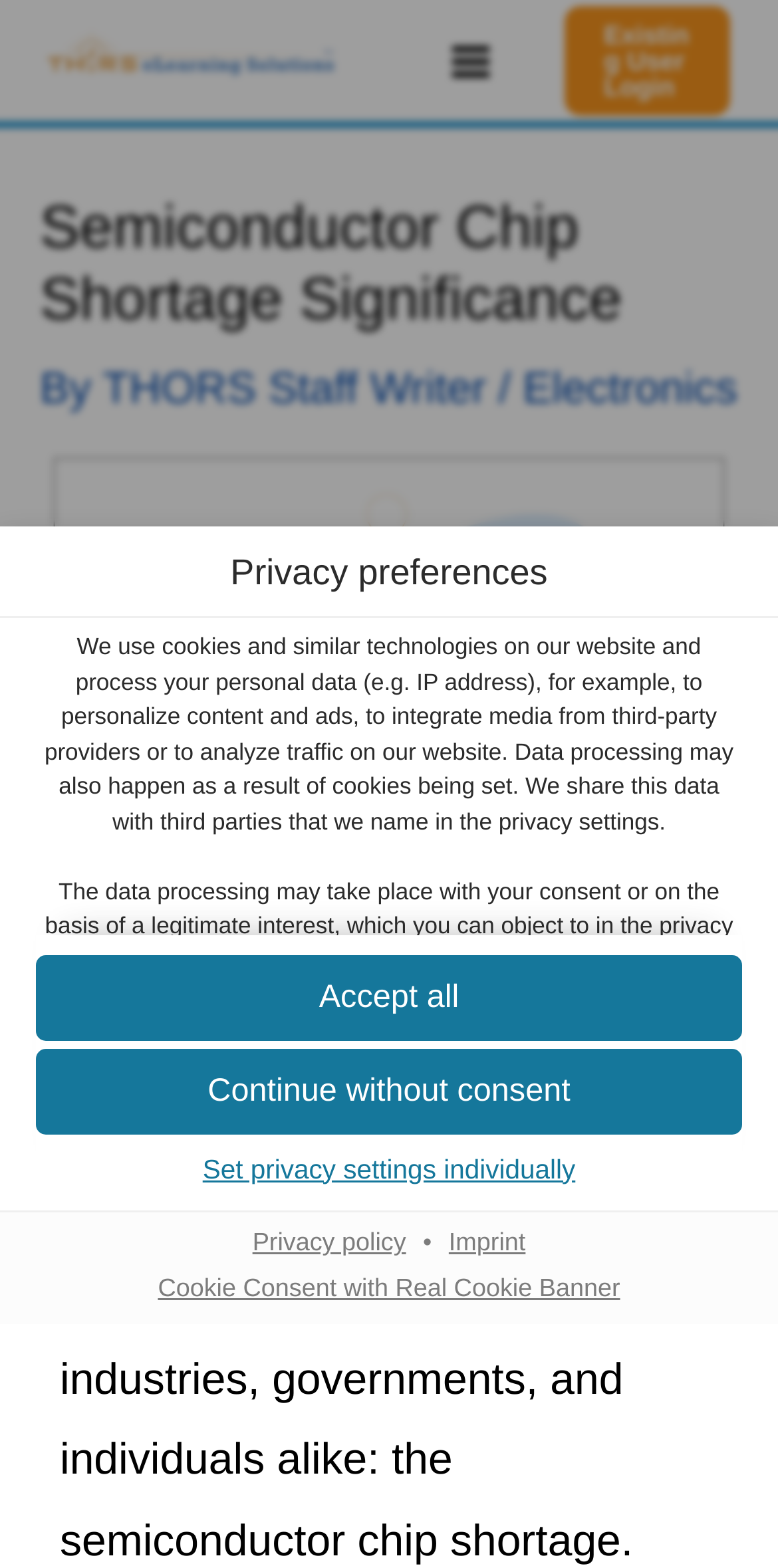Create a detailed description of the webpage's content and layout.

This webpage is about the significance of semiconductor chip shortage. At the top, there is a dialog box for privacy preferences, which takes up most of the screen. Within this dialog box, there is a heading "Privacy preferences" followed by a paragraph of text explaining how the website uses cookies and similar technologies to personalize content and ads, and to analyze traffic on the website. Below this, there is another paragraph of text explaining the data processing and the user's right to consent or revoke consent.

Further down, there are several lines of text listing the services that process personal data, including Google reCAPTCHA, Google Fonts, Gravatar, YouTube, Jetpack Site Stats, and Google Analytics. These services are categorized into groups: Essential, Functional, Statistics, and Marketing.

At the bottom of the dialog box, there are three buttons: "Accept all", "Continue without consent", and "Set privacy settings individually". Next to these buttons, there are links to the privacy policy and imprint. Additionally, there is a link to "Cookie Consent with Real Cookie Banner" at the very bottom.

Outside of the dialog box, there is no other visible content on the webpage.